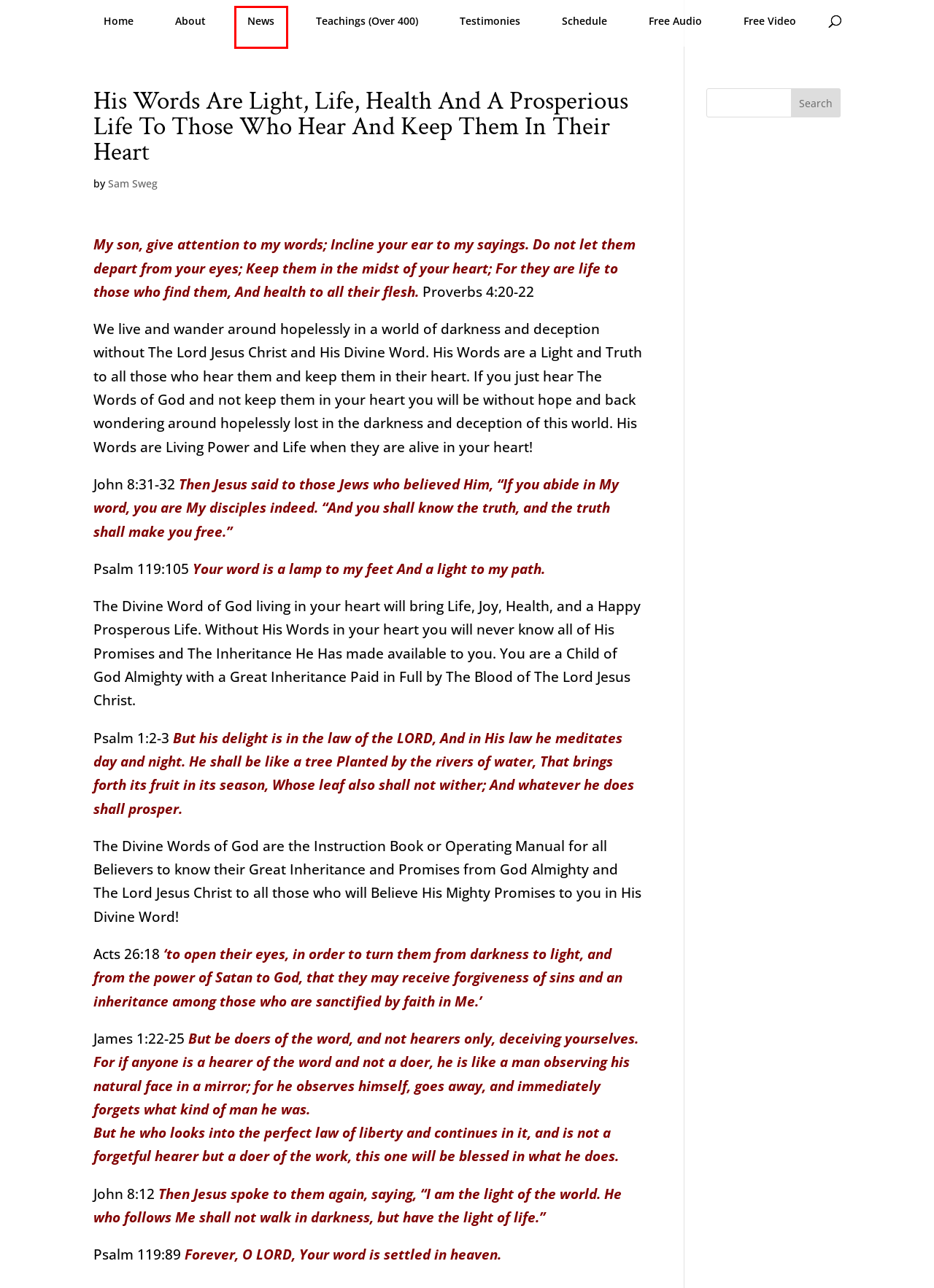You have a screenshot of a webpage with a red rectangle bounding box around a UI element. Choose the best description that matches the new page after clicking the element within the bounding box. The candidate descriptions are:
A. Teachings | Sam Sweg Ministries
B. Sam Sweg | Sam Sweg Ministries
C. Media | Sam Sweg Ministries
D. About | Sam Sweg Ministries
E. Testimonies | Sam Sweg Ministries
F. Schedule | Sam Sweg Ministries
G. News | Sam Sweg Ministries
H. OneDrive

G